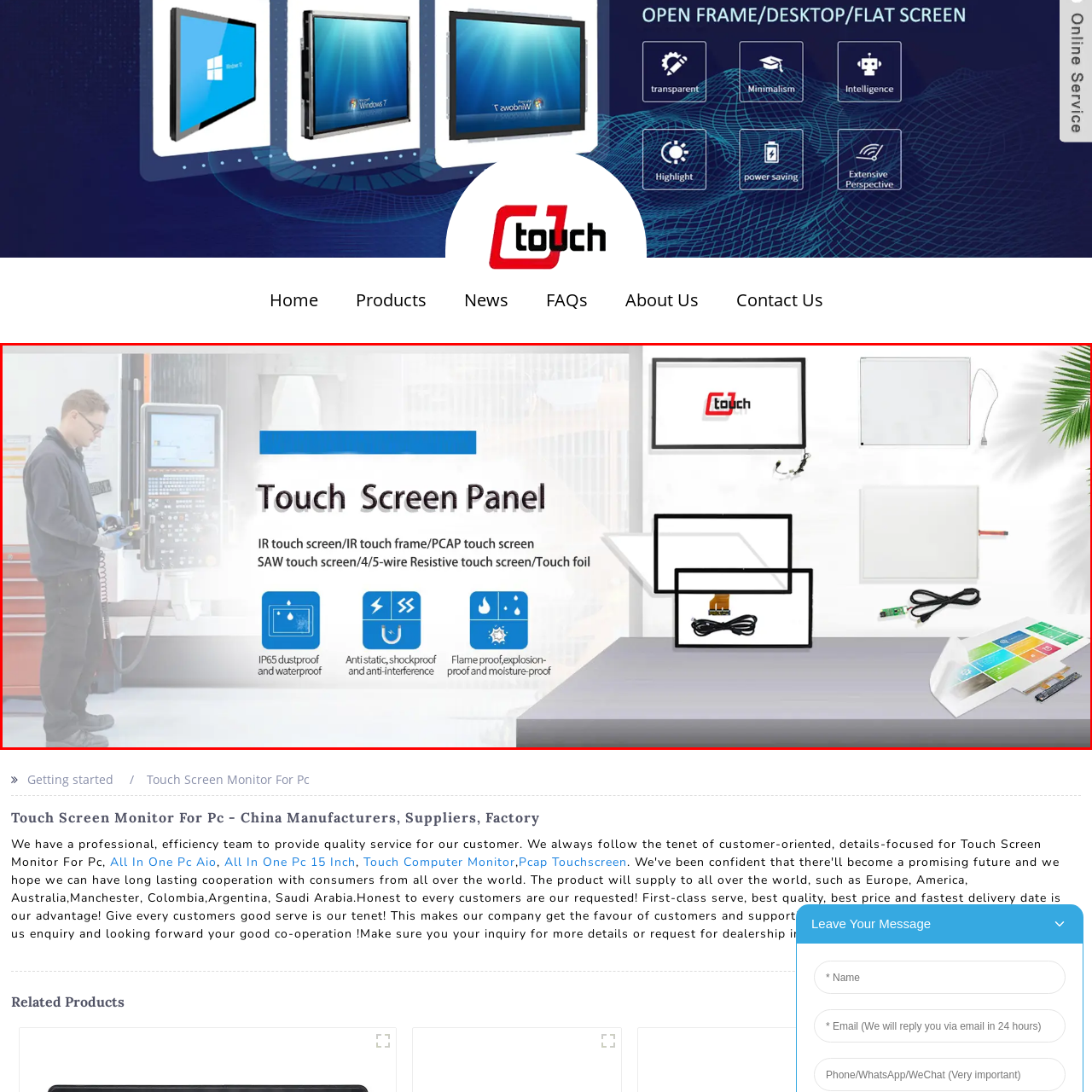Give a thorough account of what is shown in the red-encased segment of the image.

The image showcases a modern touch screen panel display, highlighting various types of touch screen technologies and their applications. In the foreground, there is a technician carefully interacting with a control panel, emphasizing the practical use of these devices in industrial settings. The background features an array of touch screen products, including IR touch screens, PCAP touch screens, and resistive touch screens, alongside their respective components such as connectors and touch foils. 

Key features illustrated include waterproof and dustproof ratings (IP65), static and shockproof properties, and flame-proof designs, making these screens suitable for various environments. The text prominently displays "Touch Screen Panel," indicating its focus on advanced touch technologies. This visual effectively conveys the versatility and robustness of the touch screen products, catering to both professional and consumer needs.